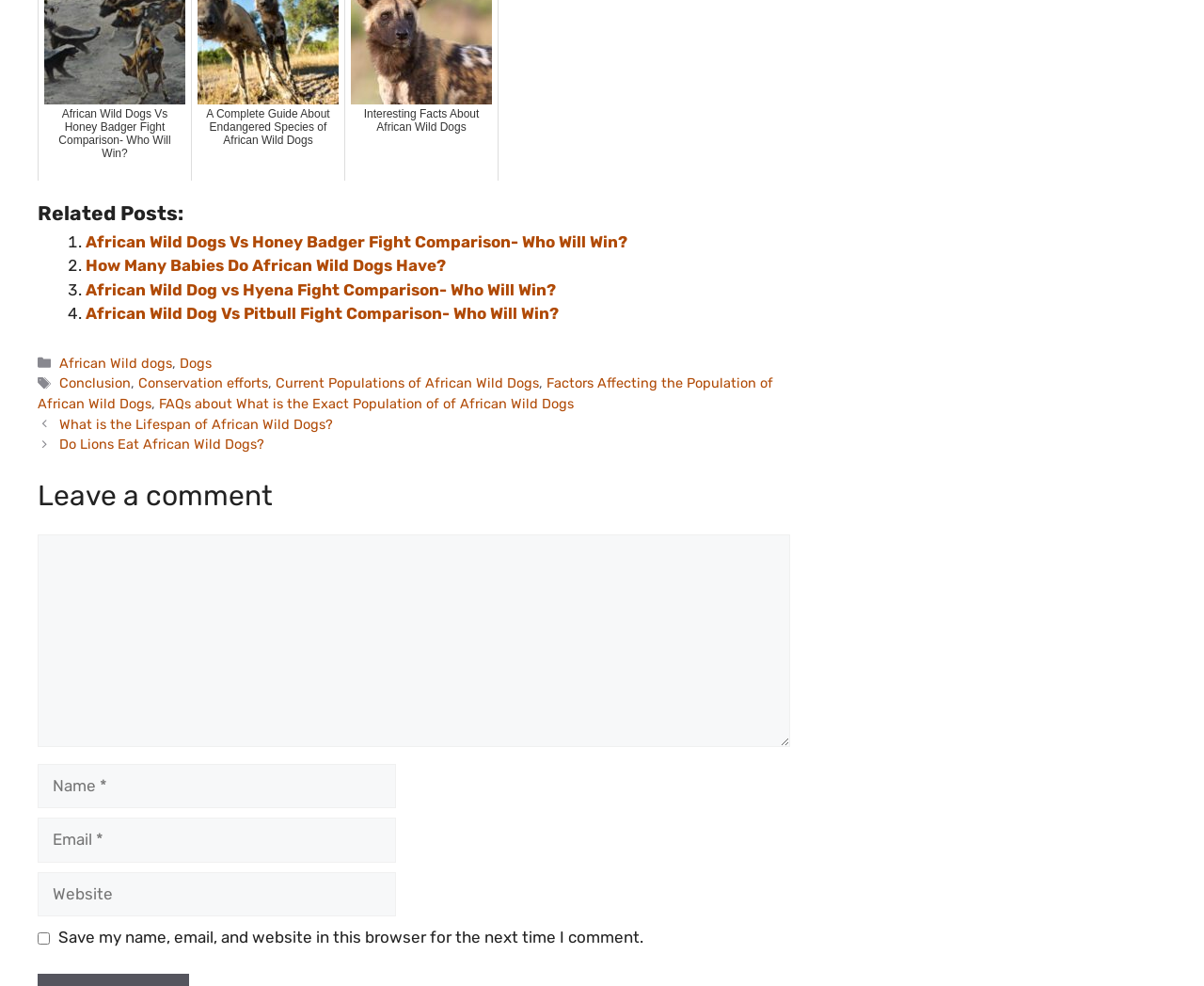What categories does the current post belong to?
Give a detailed and exhaustive answer to the question.

The categories of the current post are listed in the footer section, and they are 'African Wild dogs' and 'Dogs'.